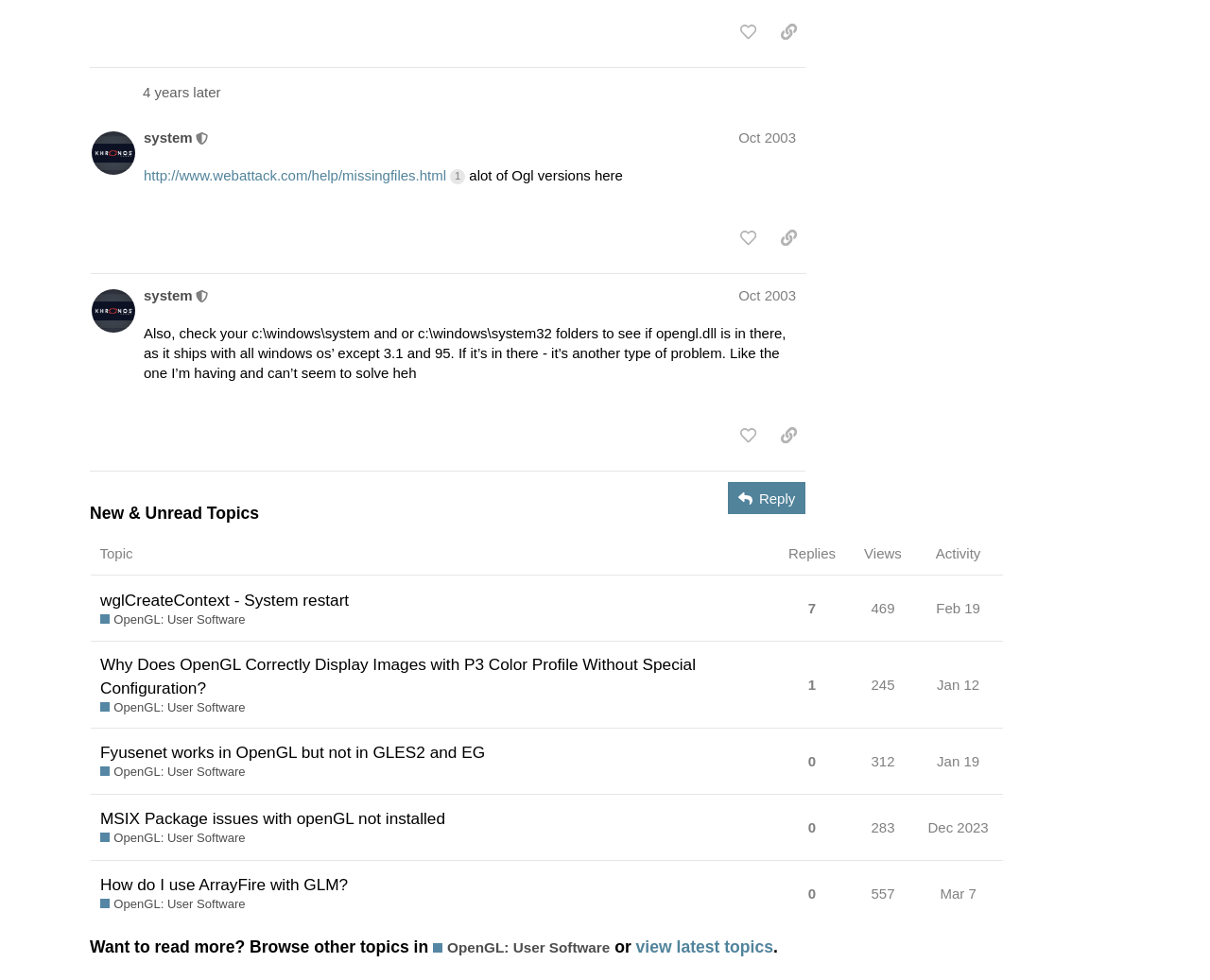Mark the bounding box of the element that matches the following description: "wglCreateContext - System restart".

[0.083, 0.588, 0.288, 0.636]